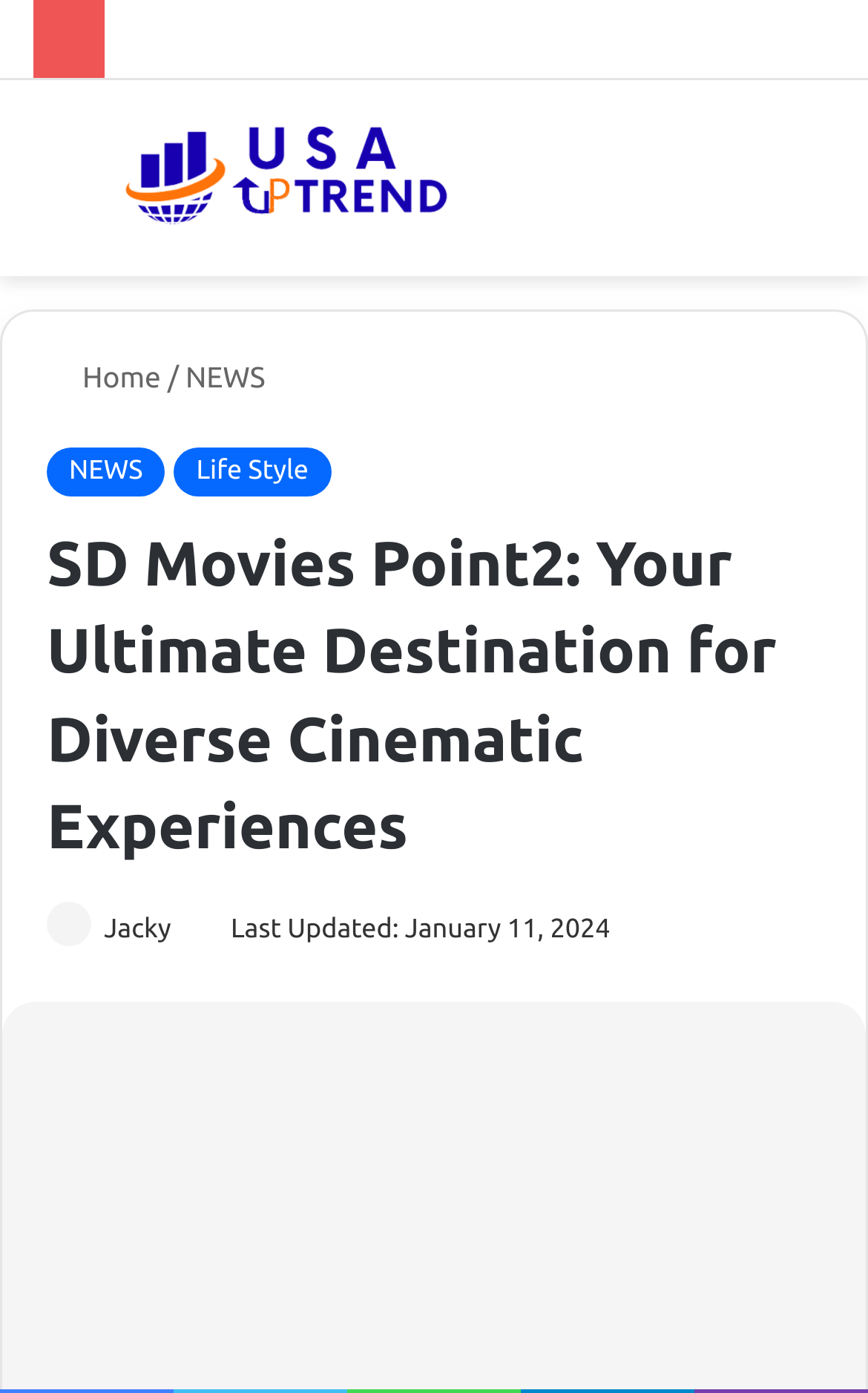Identify the bounding box coordinates for the element that needs to be clicked to fulfill this instruction: "Go to the 'Home' page". Provide the coordinates in the format of four float numbers between 0 and 1: [left, top, right, bottom].

[0.054, 0.261, 0.185, 0.283]